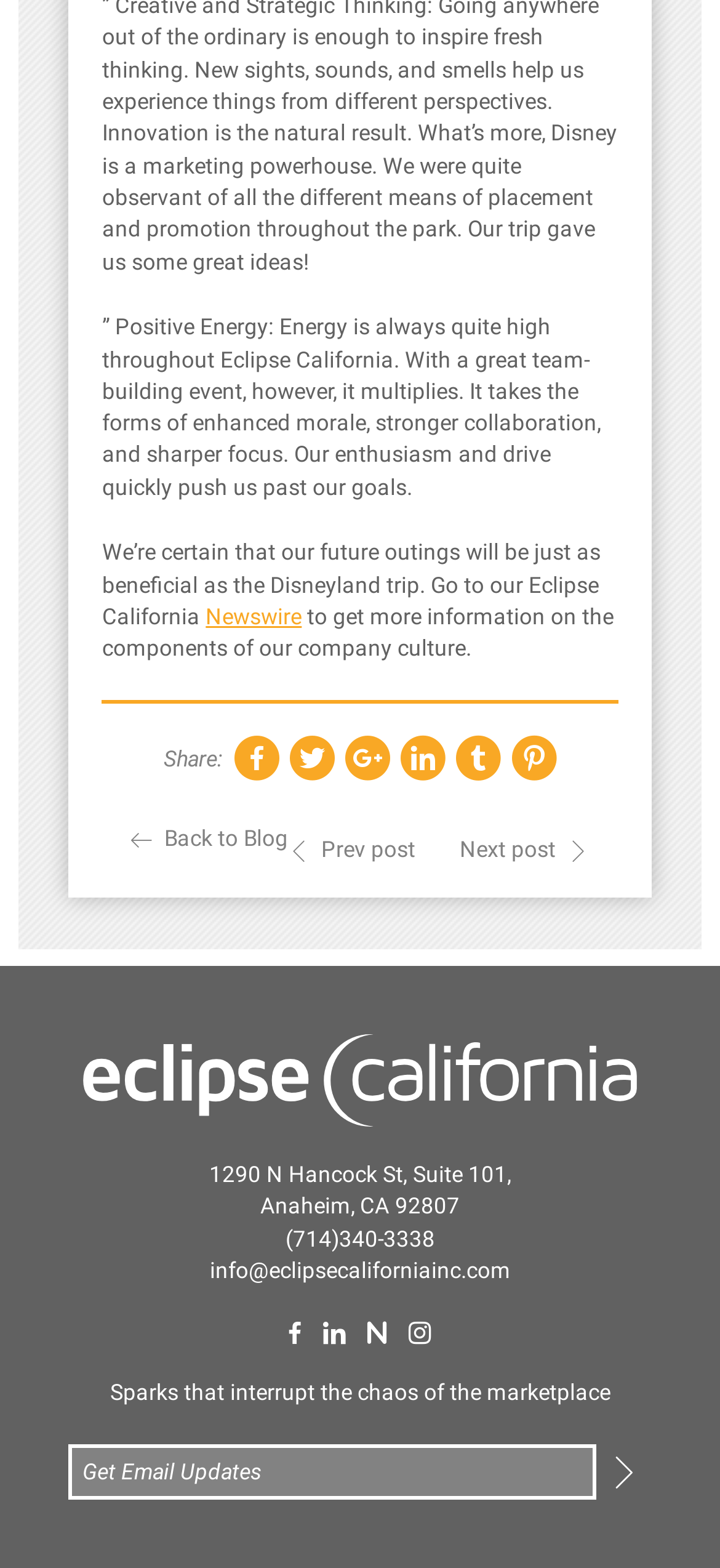Find the bounding box coordinates of the element's region that should be clicked in order to follow the given instruction: "Get in touch via phone". The coordinates should consist of four float numbers between 0 and 1, i.e., [left, top, right, bottom].

None